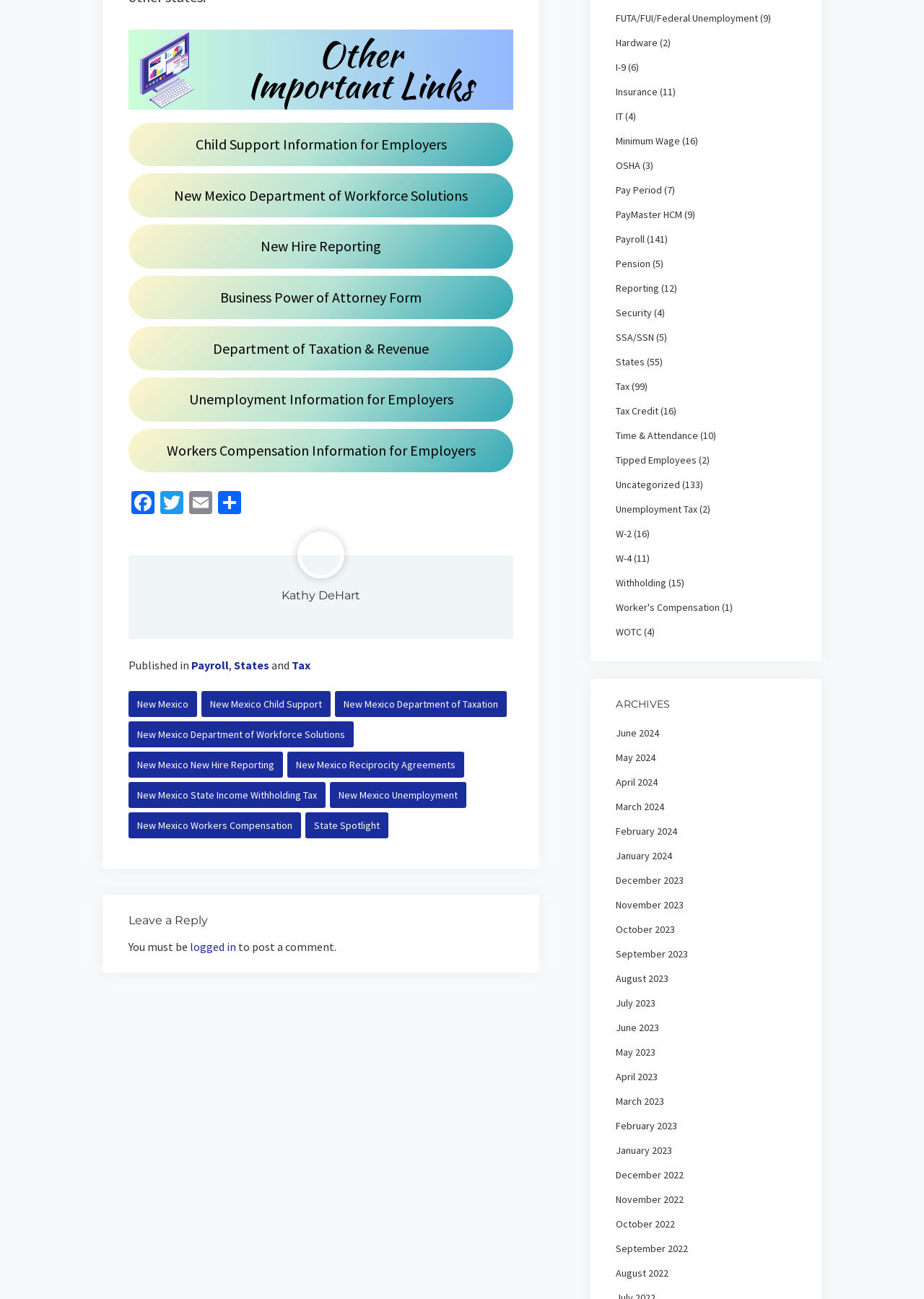Please identify the bounding box coordinates of the clickable region that I should interact with to perform the following instruction: "Click on the link to Leave a Reply". The coordinates should be expressed as four float numbers between 0 and 1, i.e., [left, top, right, bottom].

[0.139, 0.702, 0.556, 0.716]